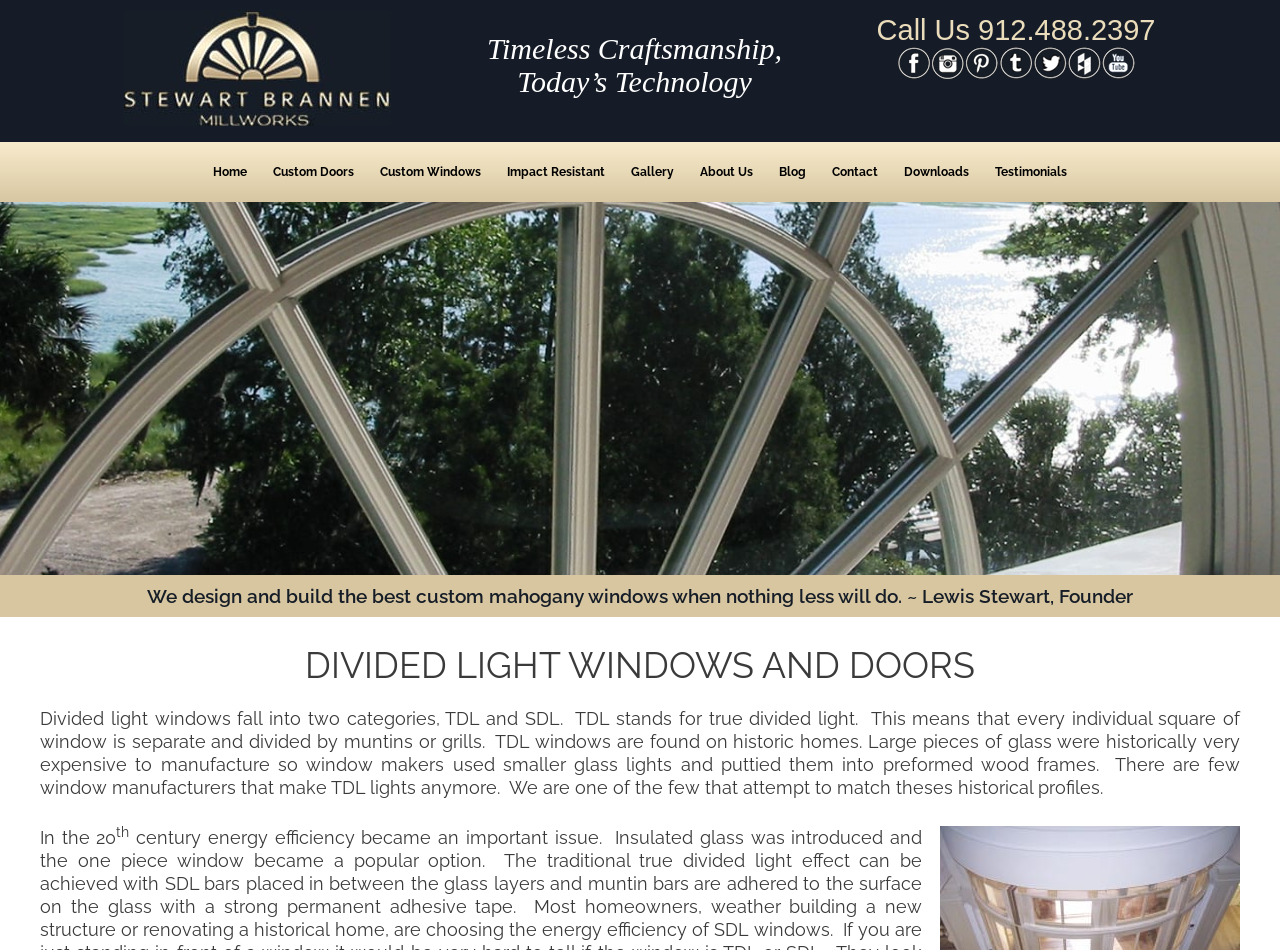Give an extensive and precise description of the webpage.

The webpage is about Divided Light Windows and Doors, with a focus on custom craftsmanship and technology. At the top left, there is a "Skip to content" link, followed by a logo image and a heading that reads "Timeless Craftsmanship, Today’s Technology". On the top right, there is a "Call Us" link with a phone number, accompanied by social media links with their respective logo images.

Below the top section, there is a navigation menu with links to various pages, including "Home", "Custom Doors", "Custom Windows", "Impact Resistant", "Gallery", "About Us", "Blog", "Contact", "Downloads", and "Testimonials".

The main content area features a slider with a background image, overlaid with a quote from the founder, Lewis Stewart. Below the slider, there is a heading that reads "DIVIDED LIGHT WINDOWS AND DOORS", followed by a block of text that explains the concept of divided light windows, including the differences between TDL (true divided light) and SDL. The text also discusses the historical context of window manufacturing and how the company attempts to match historical profiles.

There are a total of 6 images on the page, including the logo, social media logos, and the background image in the slider. The overall layout is organized, with clear headings and concise text that provides information about the company and its products.